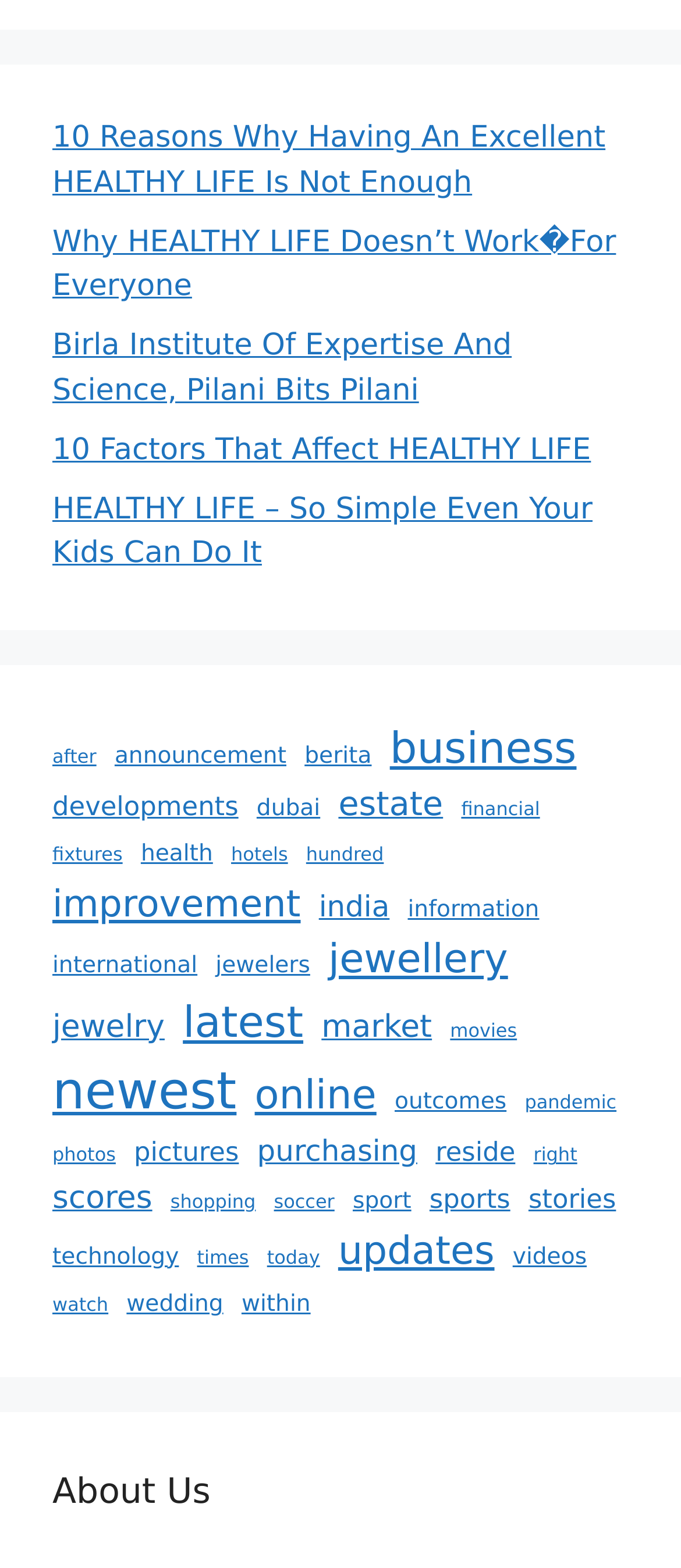Refer to the image and offer a detailed explanation in response to the question: How many links are under the 'health' category?

According to the link 'health (4 items)' under the second complementary section, there are 4 items under the health category.